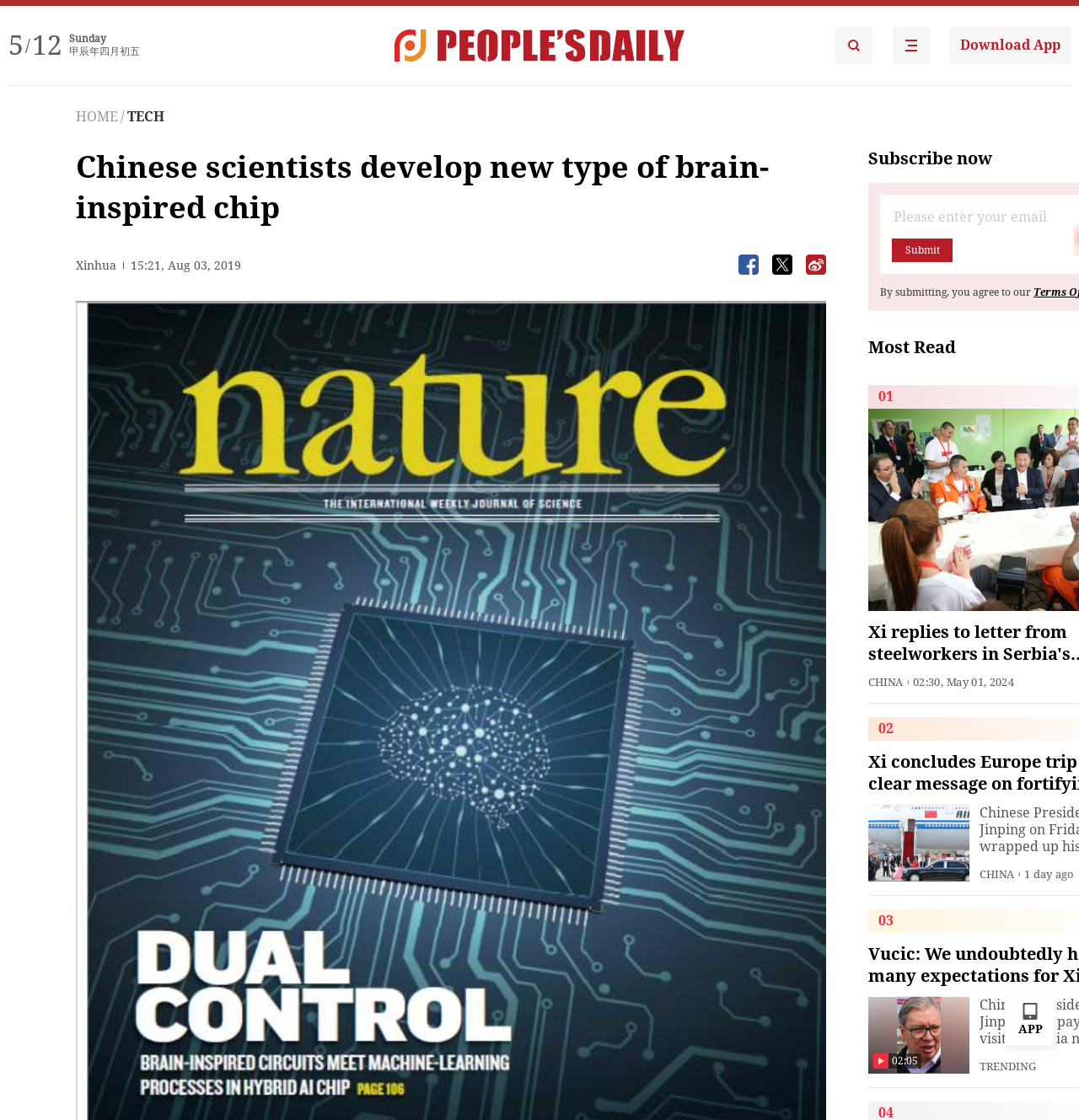Given the element description "HOME" in the screenshot, predict the bounding box coordinates of that UI element.

[0.07, 0.097, 0.109, 0.111]